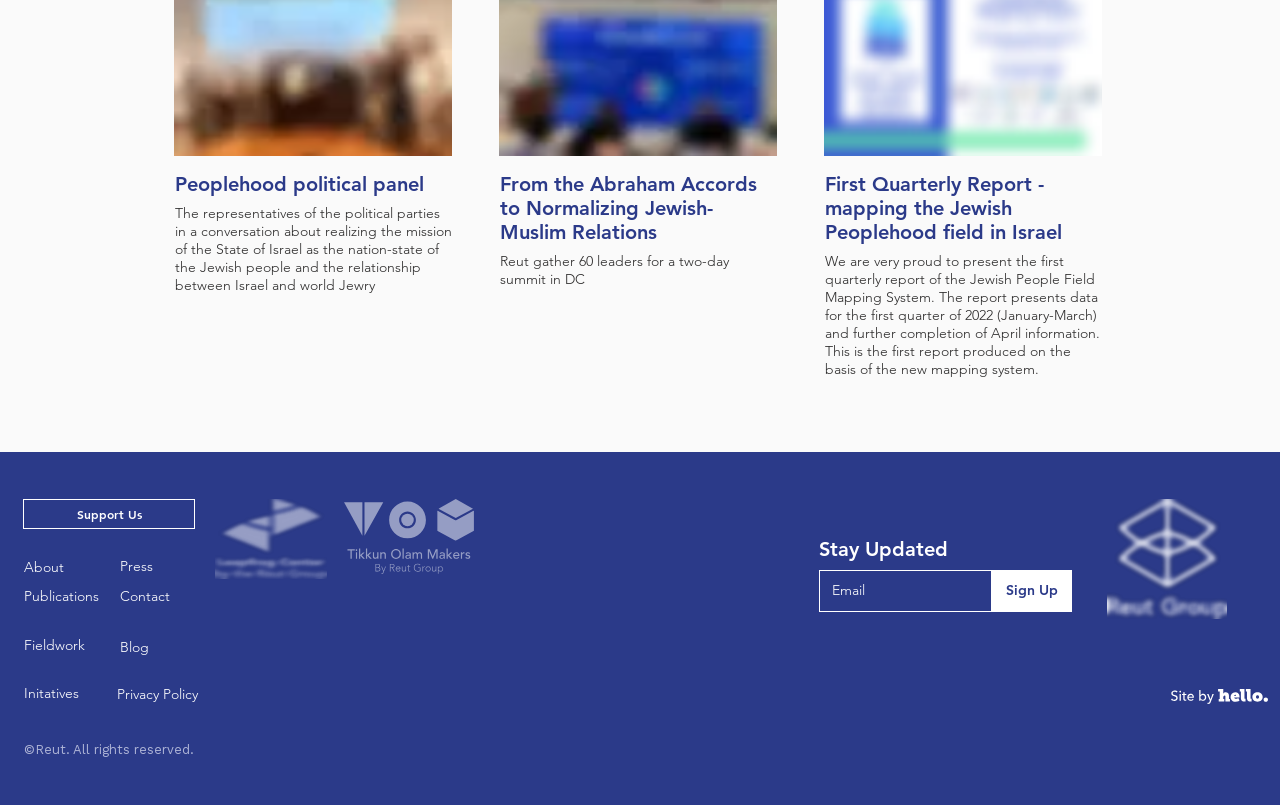Given the following UI element description: "aria-label="Email" name="email" placeholder="Email"", find the bounding box coordinates in the webpage screenshot.

[0.64, 0.708, 0.777, 0.76]